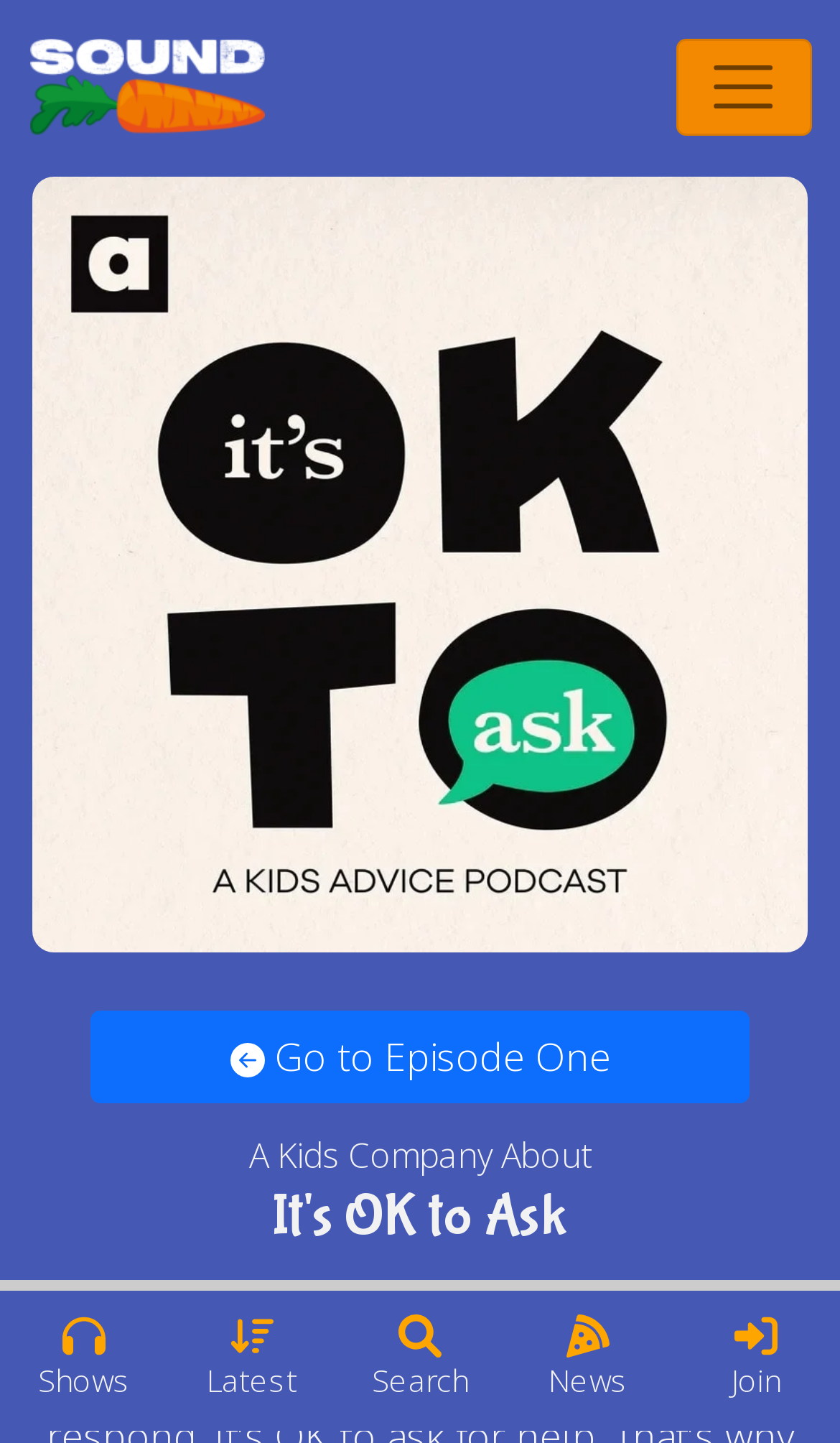Select the bounding box coordinates of the element I need to click to carry out the following instruction: "Go to shows page".

[0.045, 0.909, 0.155, 0.971]